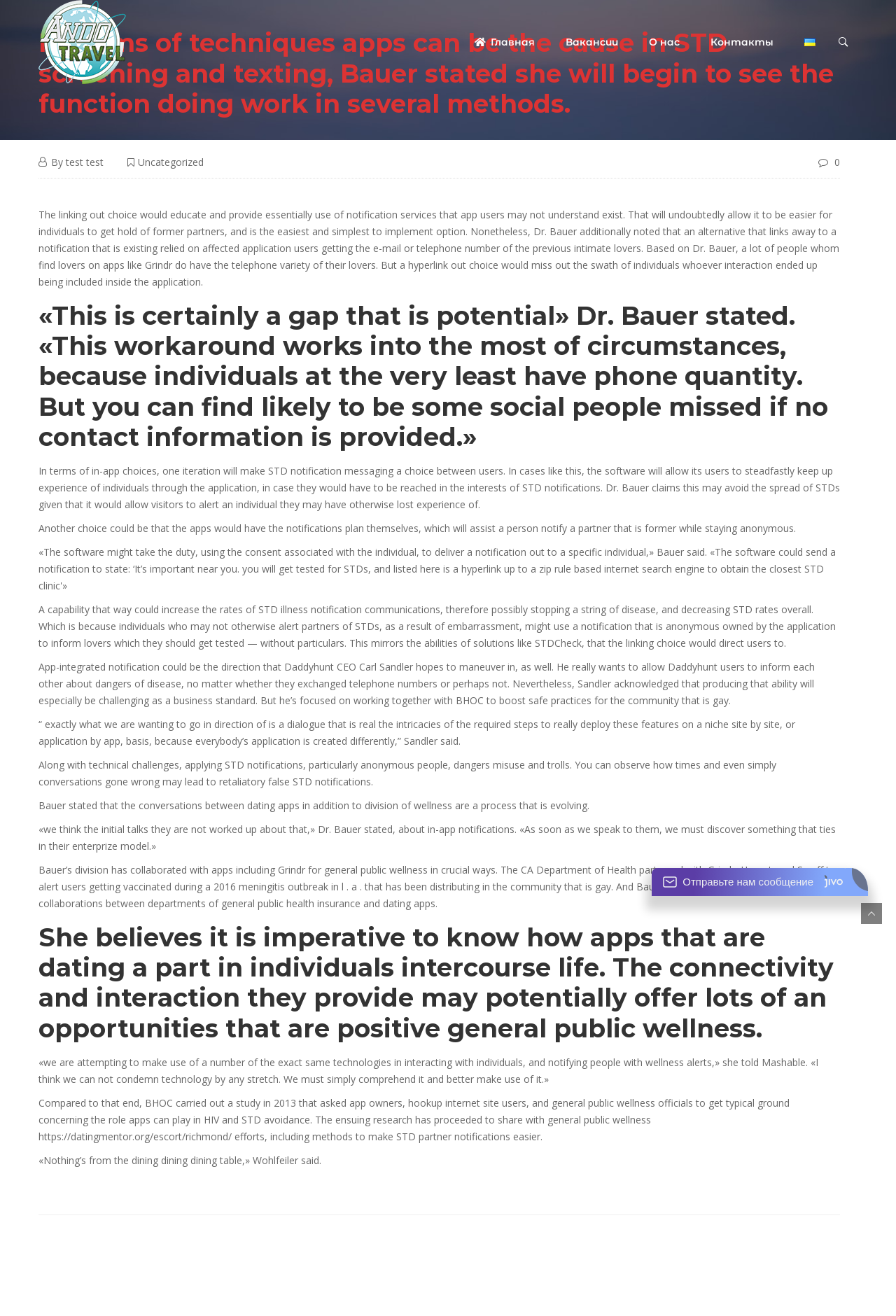Pinpoint the bounding box coordinates of the area that must be clicked to complete this instruction: "Click the 'Українська' link".

[0.882, 0.009, 0.926, 0.055]